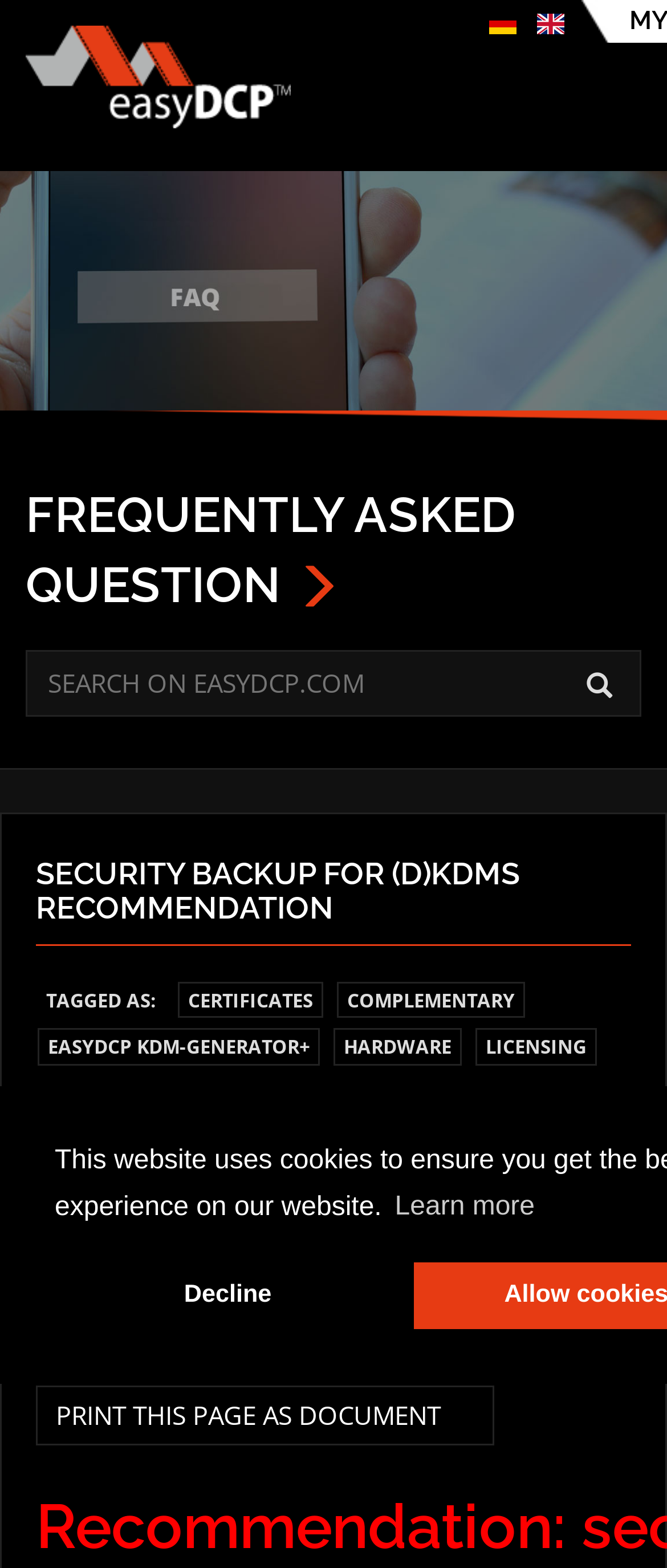Given the element description, predict the bounding box coordinates in the format (top-left x, top-left y, bottom-right x, bottom-right y). Make sure all values are between 0 and 1. Here is the element description: SECURITY BACKUP FOR (D)KDMs Recommendation

[0.054, 0.547, 0.946, 0.59]